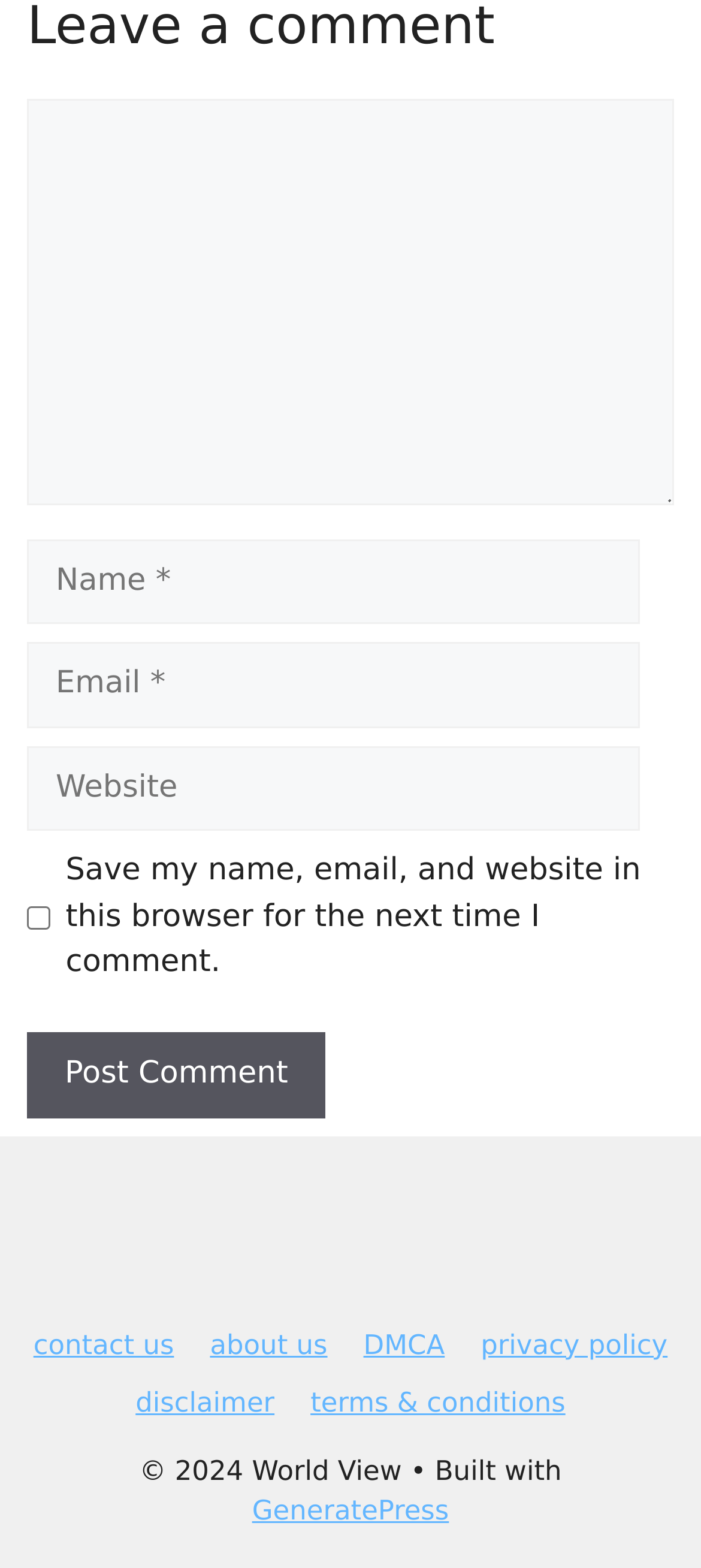Show the bounding box coordinates of the element that should be clicked to complete the task: "Learn about Tech".

None